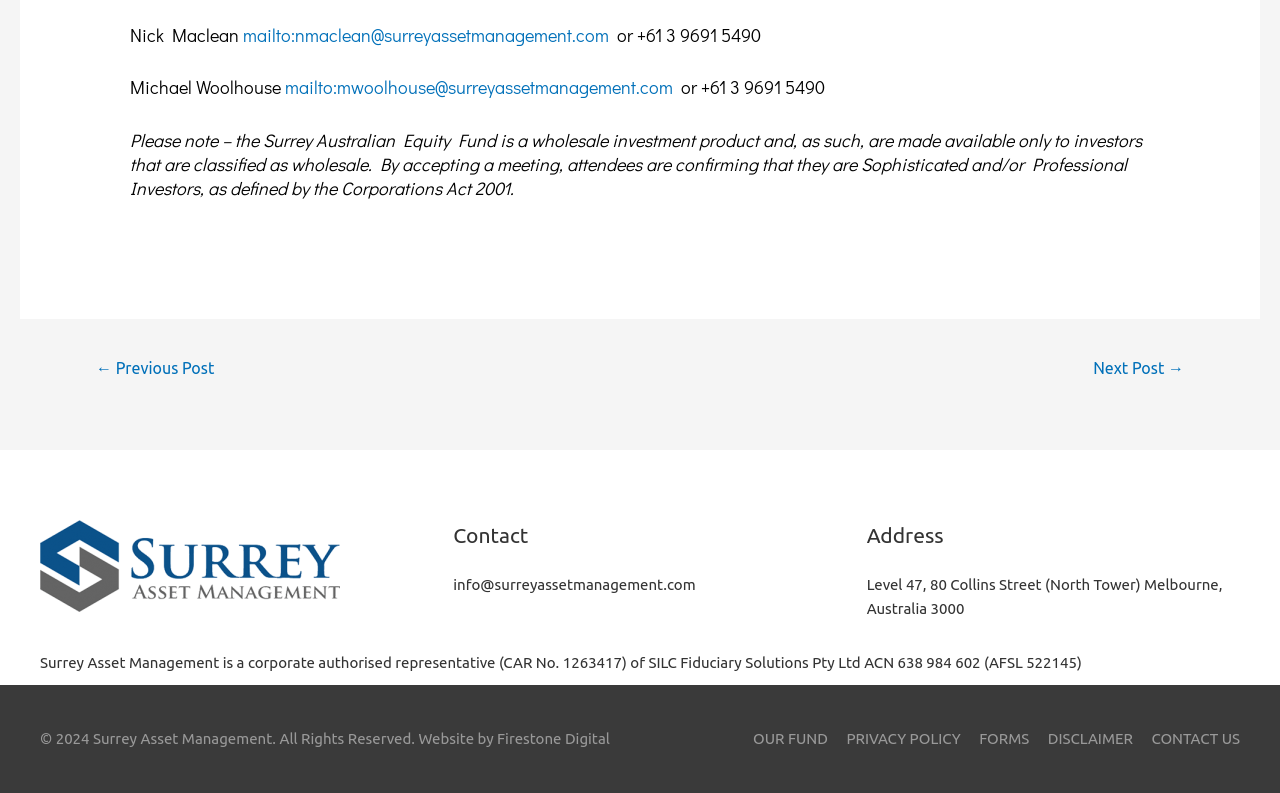How many links are there in the footer section?
Refer to the image and give a detailed answer to the question.

I counted the number of links in the footer section of the webpage, which are OUR FUND, PRIVACY POLICY, FORMS, DISCLAIMER, CONTACT US, and Firestone Digital.